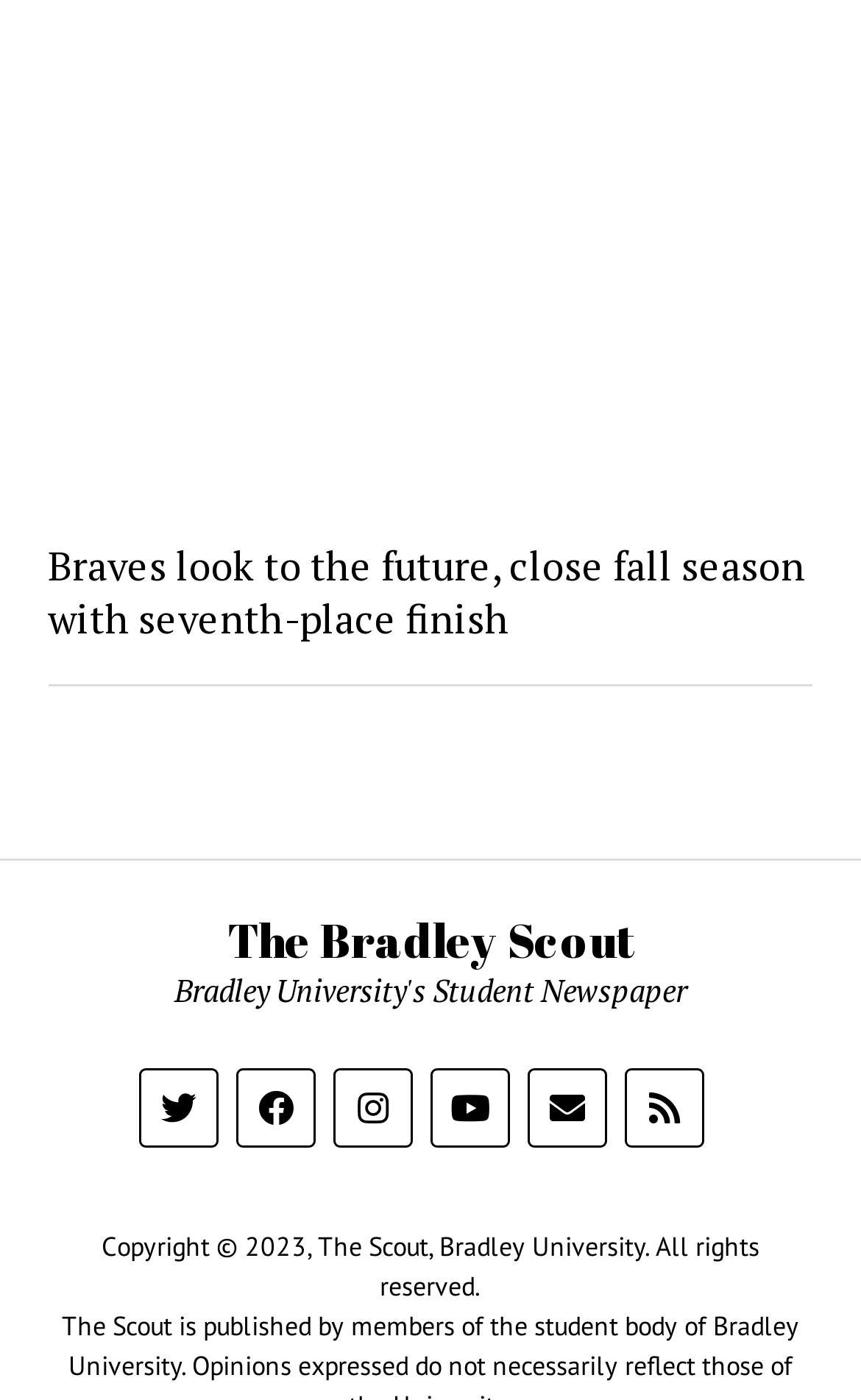How many links are available on the page? Examine the screenshot and reply using just one word or a brief phrase.

7